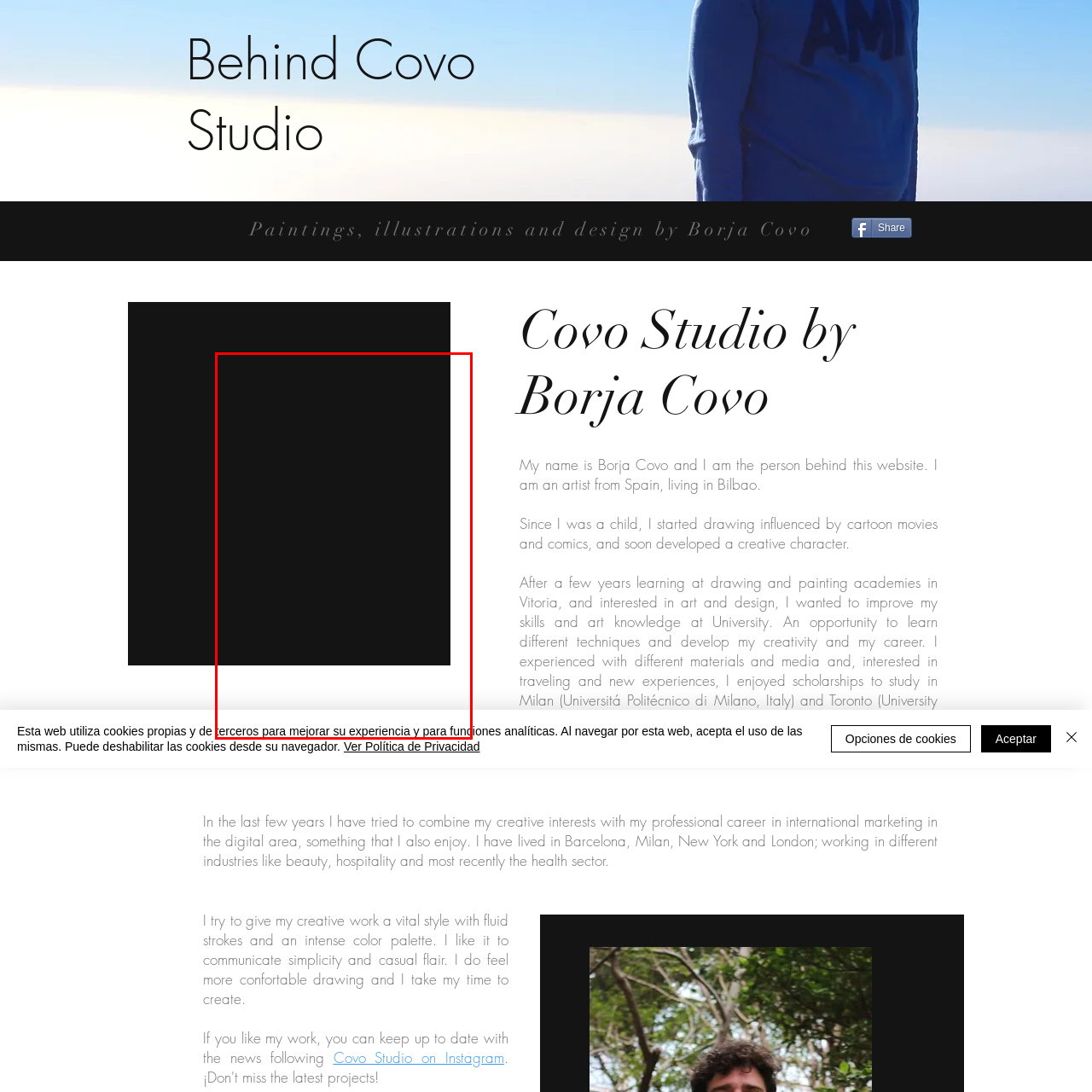Concentrate on the image inside the red frame and provide a detailed response to the subsequent question, utilizing the visual information from the image: 
Where did Borja Covo study?

According to the caption, Borja Covo's background and influences are highlighted, mentioning that he studied in various cities, specifically Milan and Toronto.